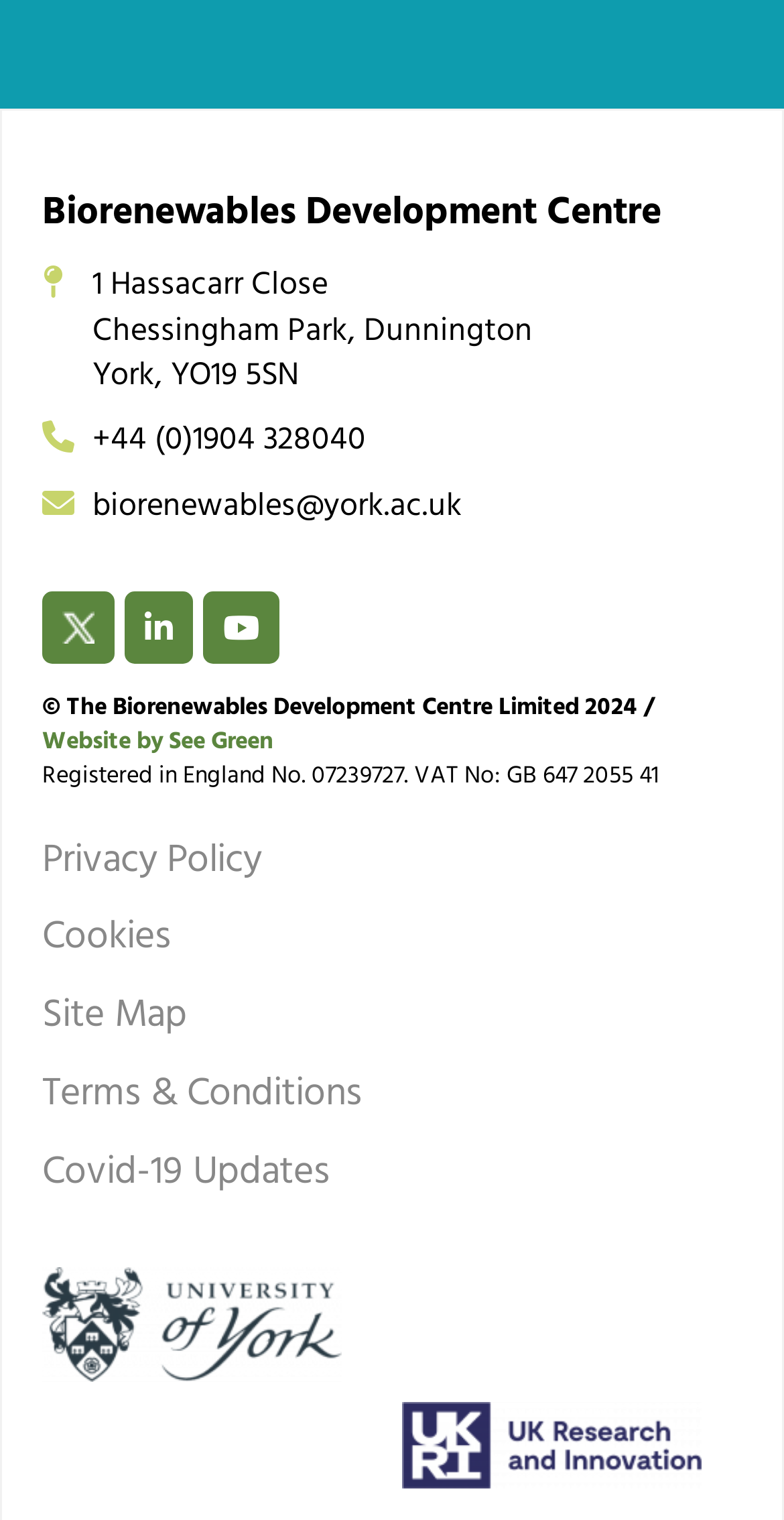What is the address of Biorenewables Development Centre?
Using the image as a reference, deliver a detailed and thorough answer to the question.

I found the address by looking at the link element with the OCR text '1 Hassacarr Close Chessingham Park, Dunnington York, YO19 5SN' which is located at the top of the webpage, below the heading 'Biorenewables Development Centre'.